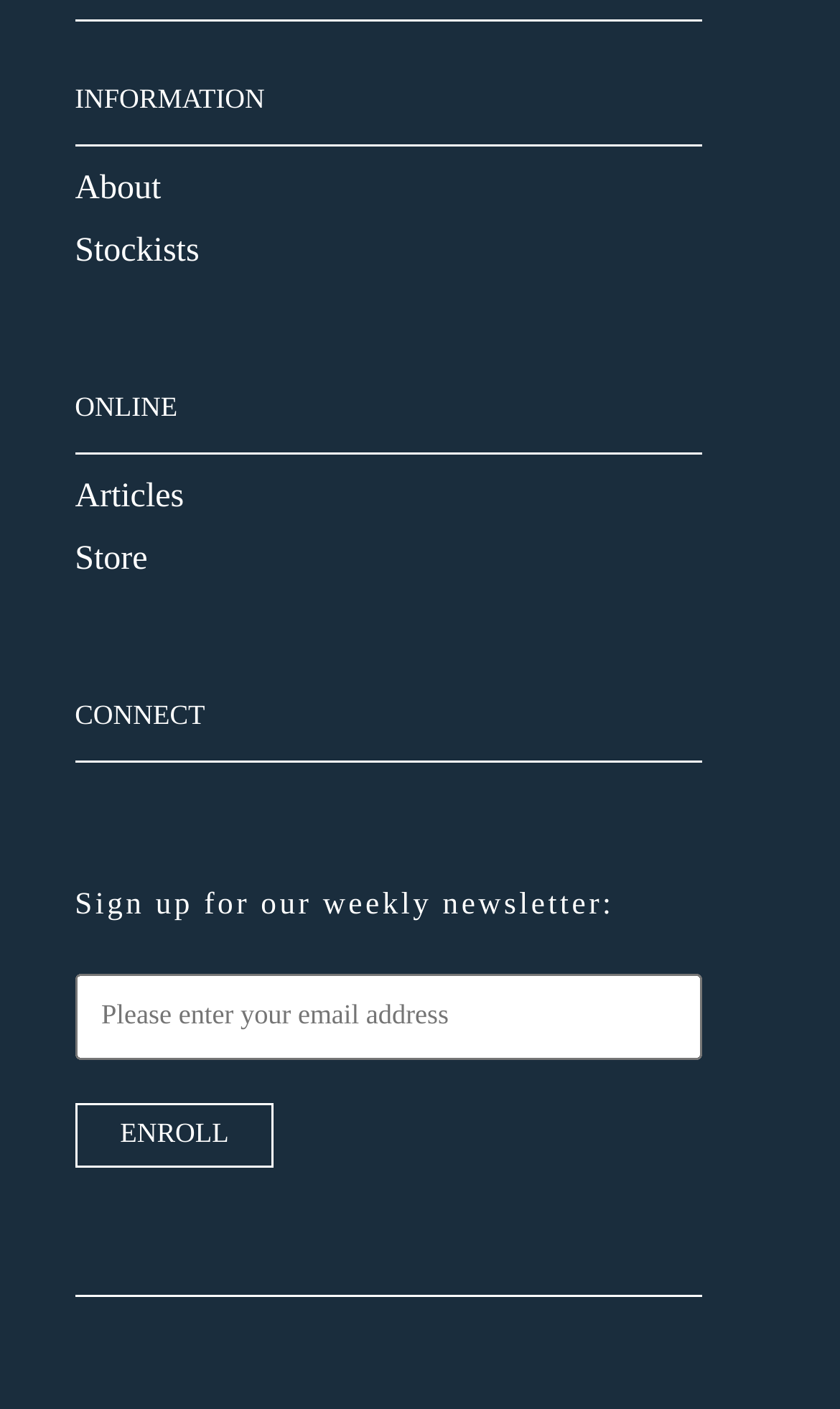What is the button below the textbox for? Using the information from the screenshot, answer with a single word or phrase.

Enroll